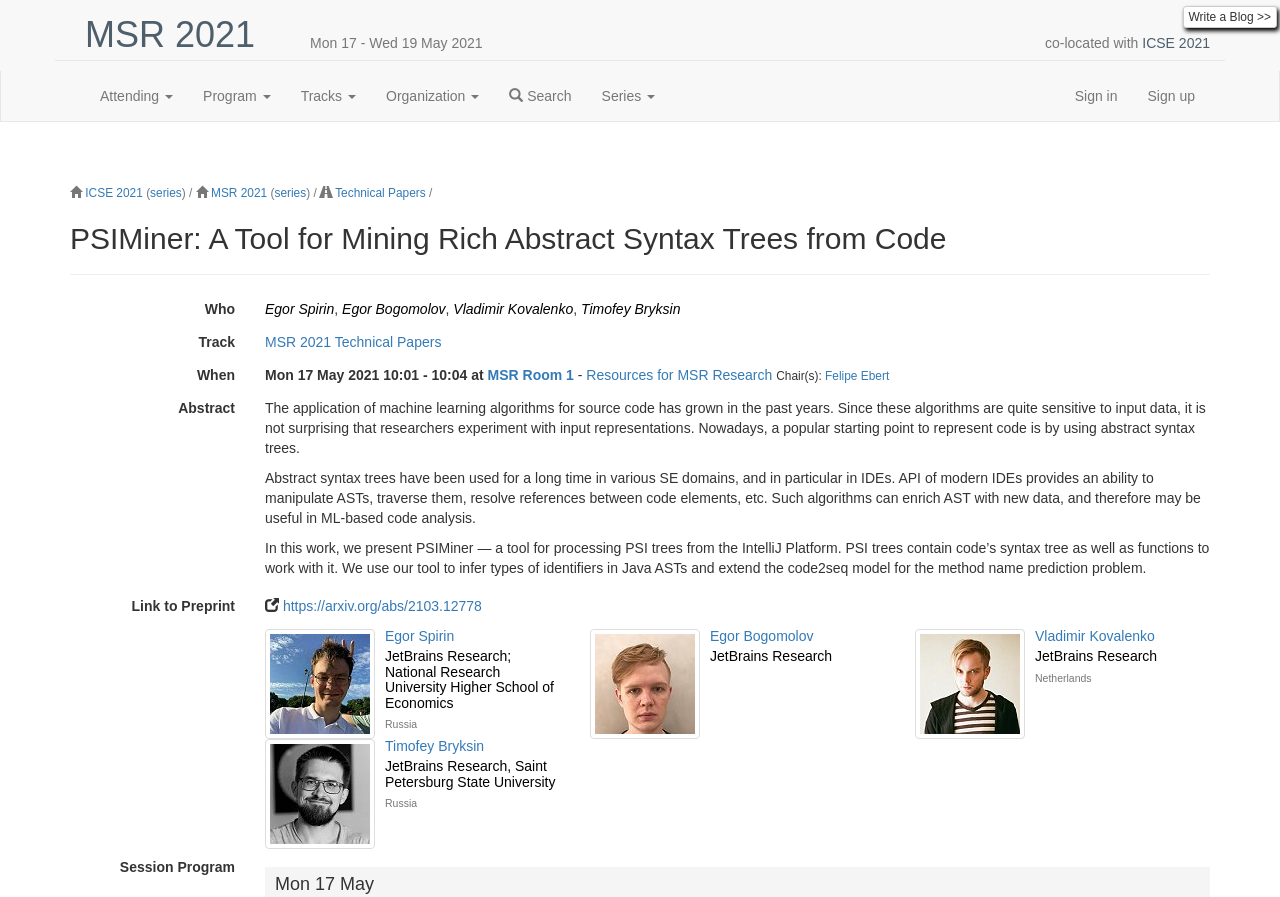Find the bounding box coordinates for the UI element whose description is: "Vladimir KovalenkoJetBrains ResearchNetherlands". The coordinates should be four float numbers between 0 and 1, in the format [left, top, right, bottom].

[0.715, 0.701, 0.945, 0.824]